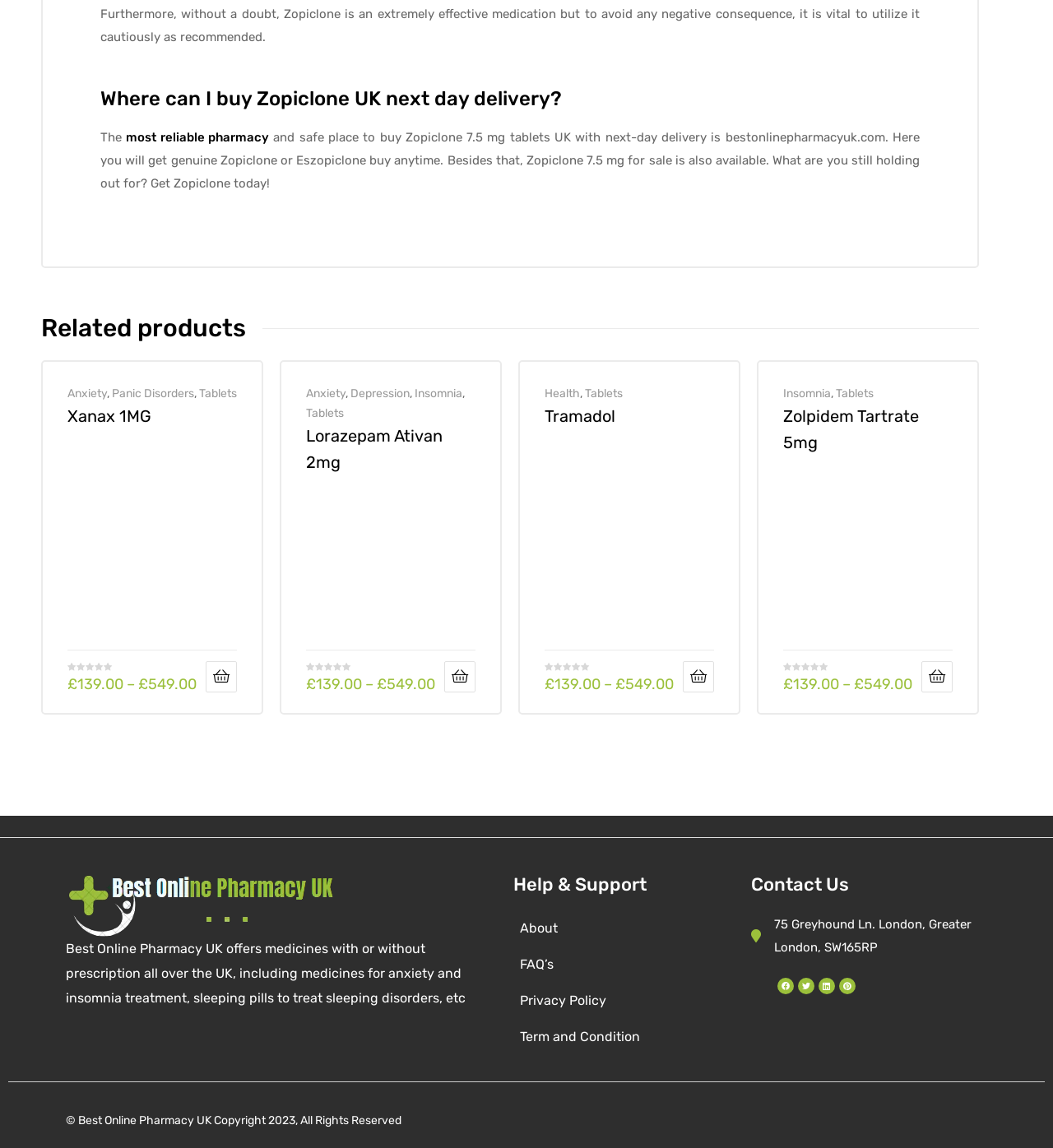Please mark the clickable region by giving the bounding box coordinates needed to complete this instruction: "View 'Tramadol' product details".

[0.517, 0.351, 0.678, 0.401]